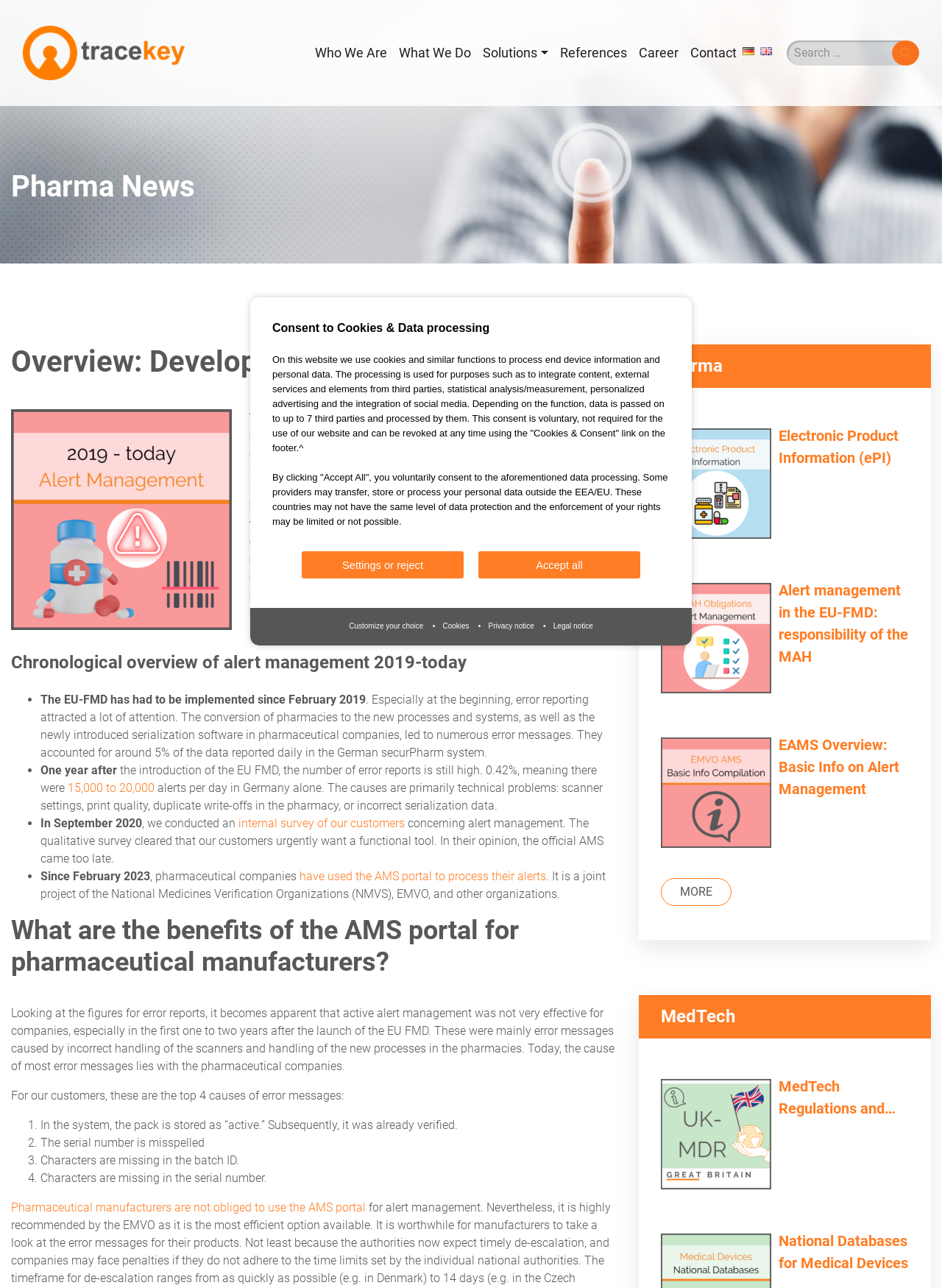Determine the bounding box coordinates for the area that needs to be clicked to fulfill this task: "Click the 'Solutions' link". The coordinates must be given as four float numbers between 0 and 1, i.e., [left, top, right, bottom].

[0.507, 0.029, 0.588, 0.053]